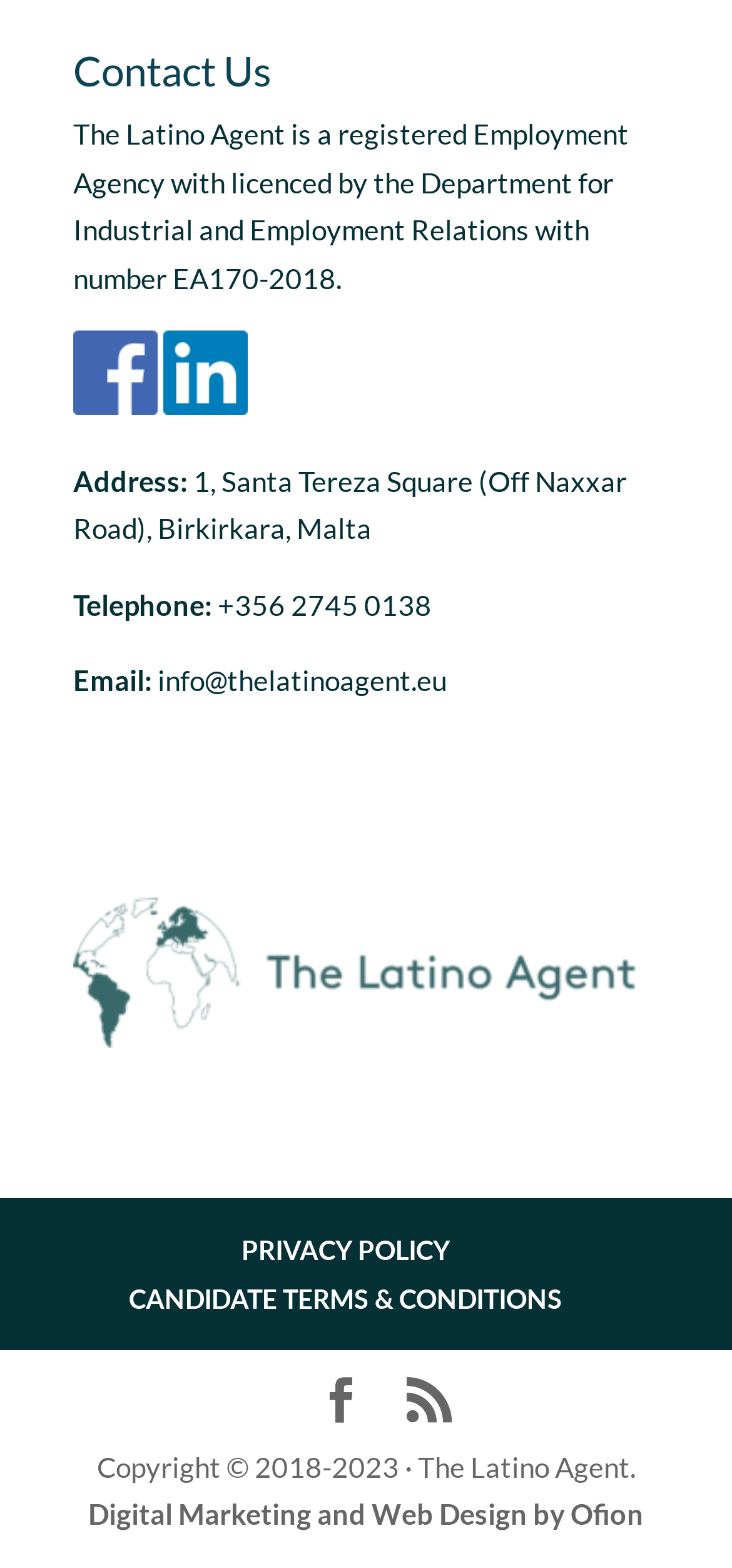Please provide a short answer using a single word or phrase for the question:
How many social media links are there?

2